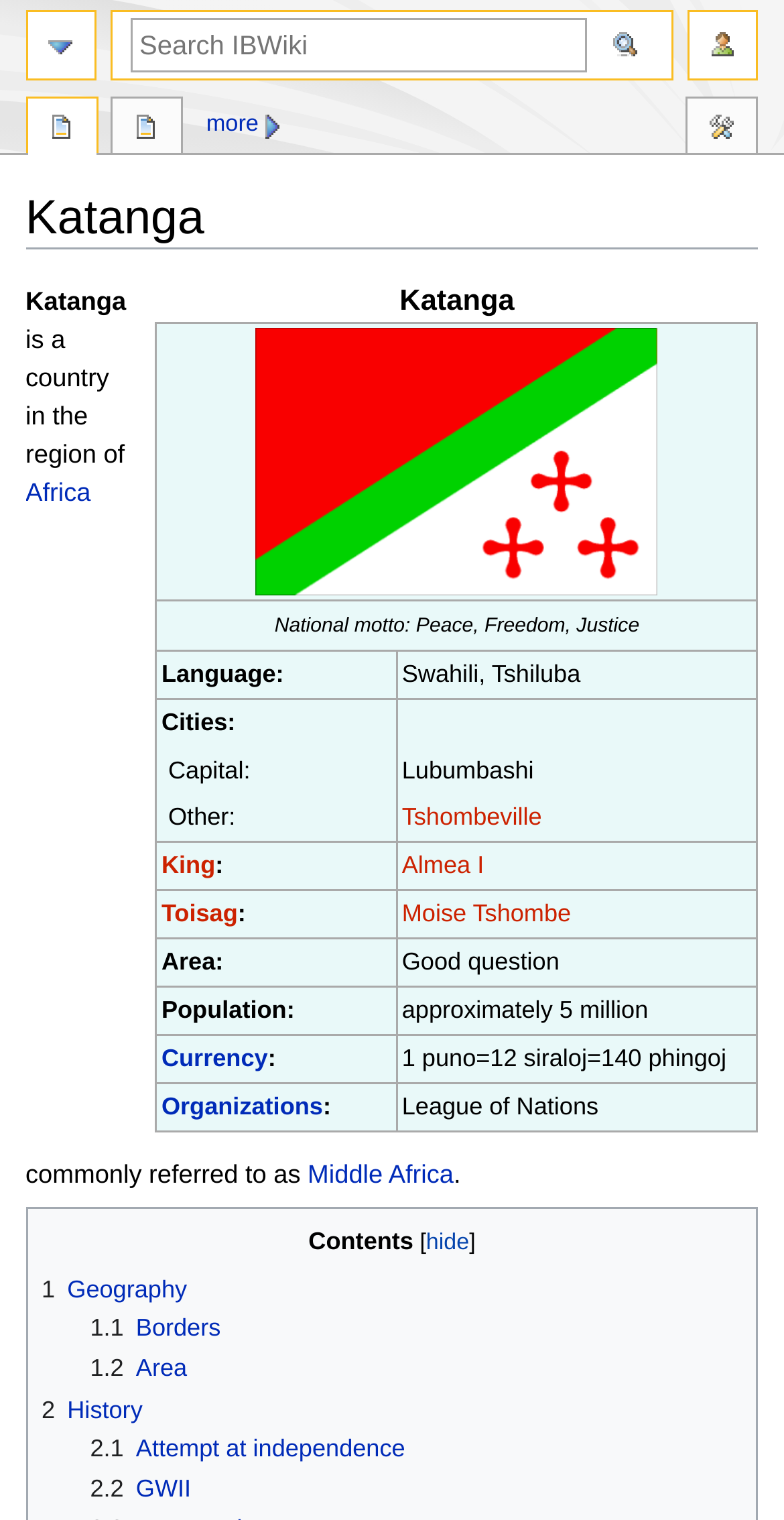Identify the bounding box for the given UI element using the description provided. Coordinates should be in the format (top-left x, top-left y, bottom-right x, bottom-right y) and must be between 0 and 1. Here is the description: 2.1 Attempt at independence

[0.115, 0.943, 0.517, 0.962]